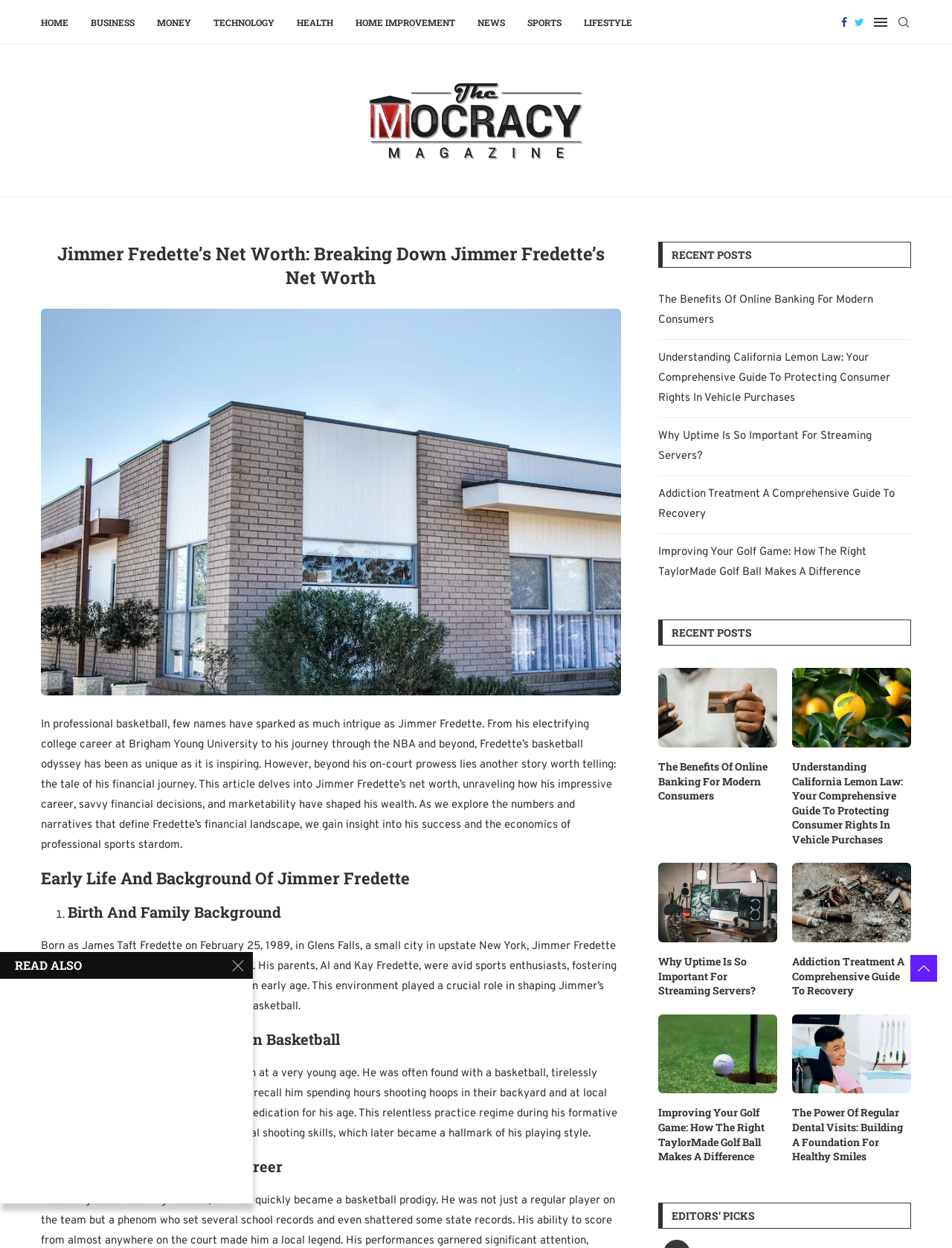Please find the bounding box coordinates of the element that must be clicked to perform the given instruction: "Click on HOME". The coordinates should be four float numbers from 0 to 1, i.e., [left, top, right, bottom].

[0.043, 0.001, 0.072, 0.035]